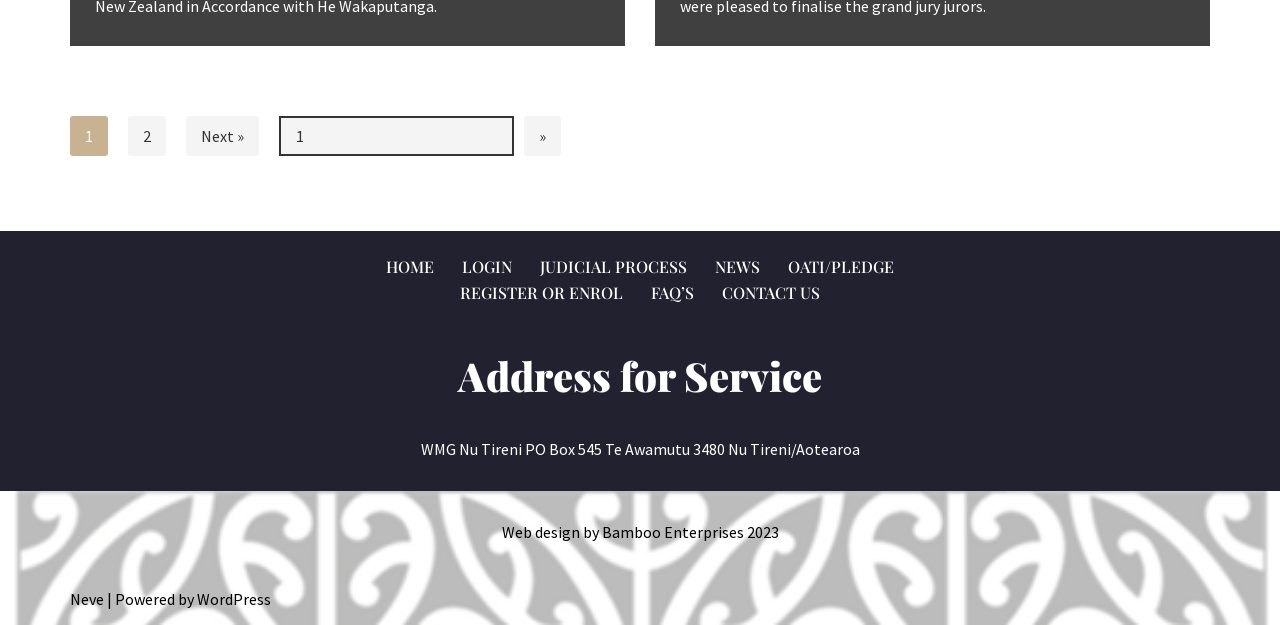Determine the bounding box coordinates of the UI element described below. Use the format (top-left x, top-left y, bottom-right x, bottom-right y) with floating point numbers between 0 and 1: Judicial Process

[0.422, 0.404, 0.537, 0.447]